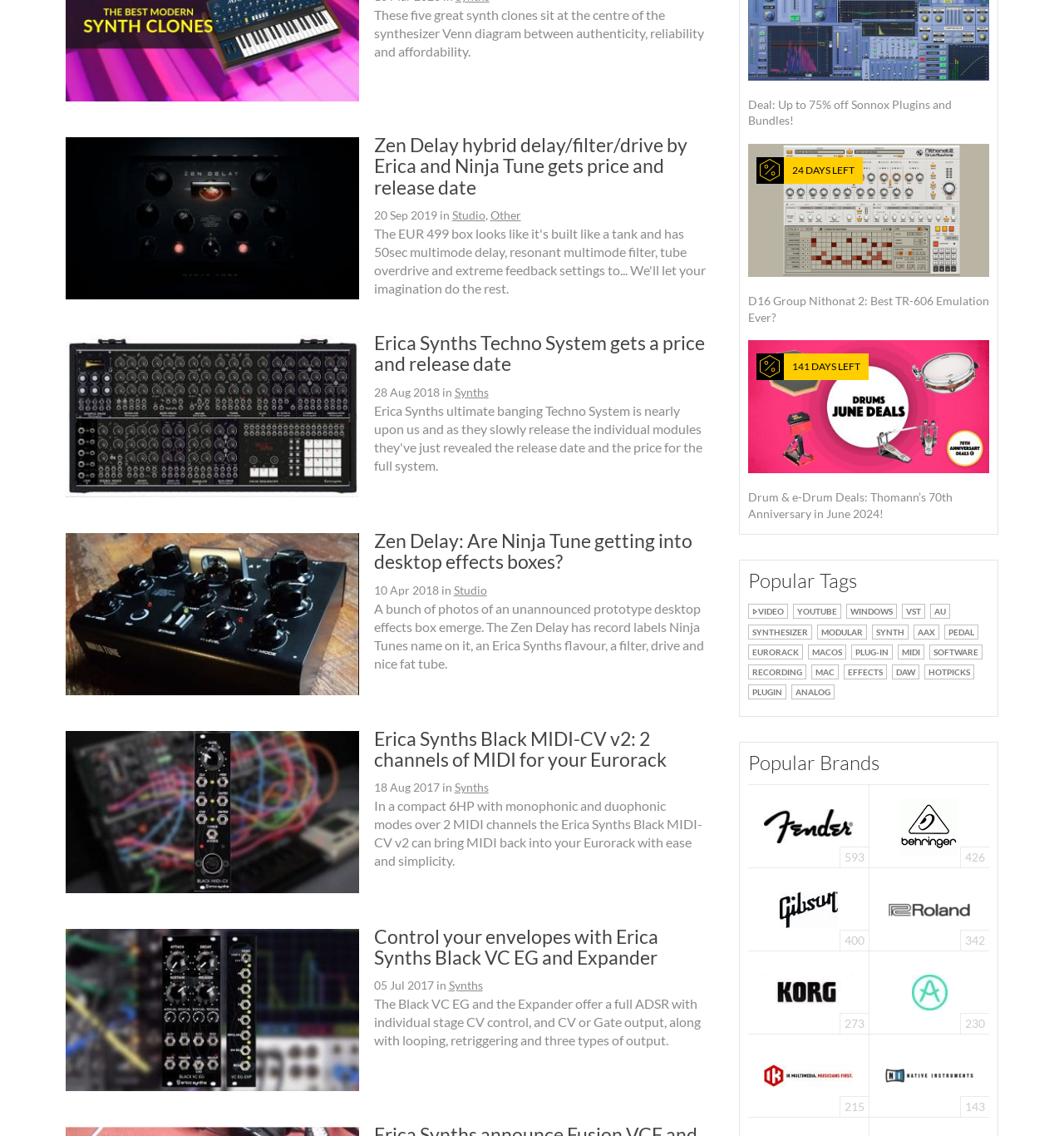Please determine the bounding box coordinates of the element to click in order to execute the following instruction: "Click on Zen Delay". The coordinates should be four float numbers between 0 and 1, specified as [left, top, right, bottom].

[0.06, 0.119, 0.339, 0.265]